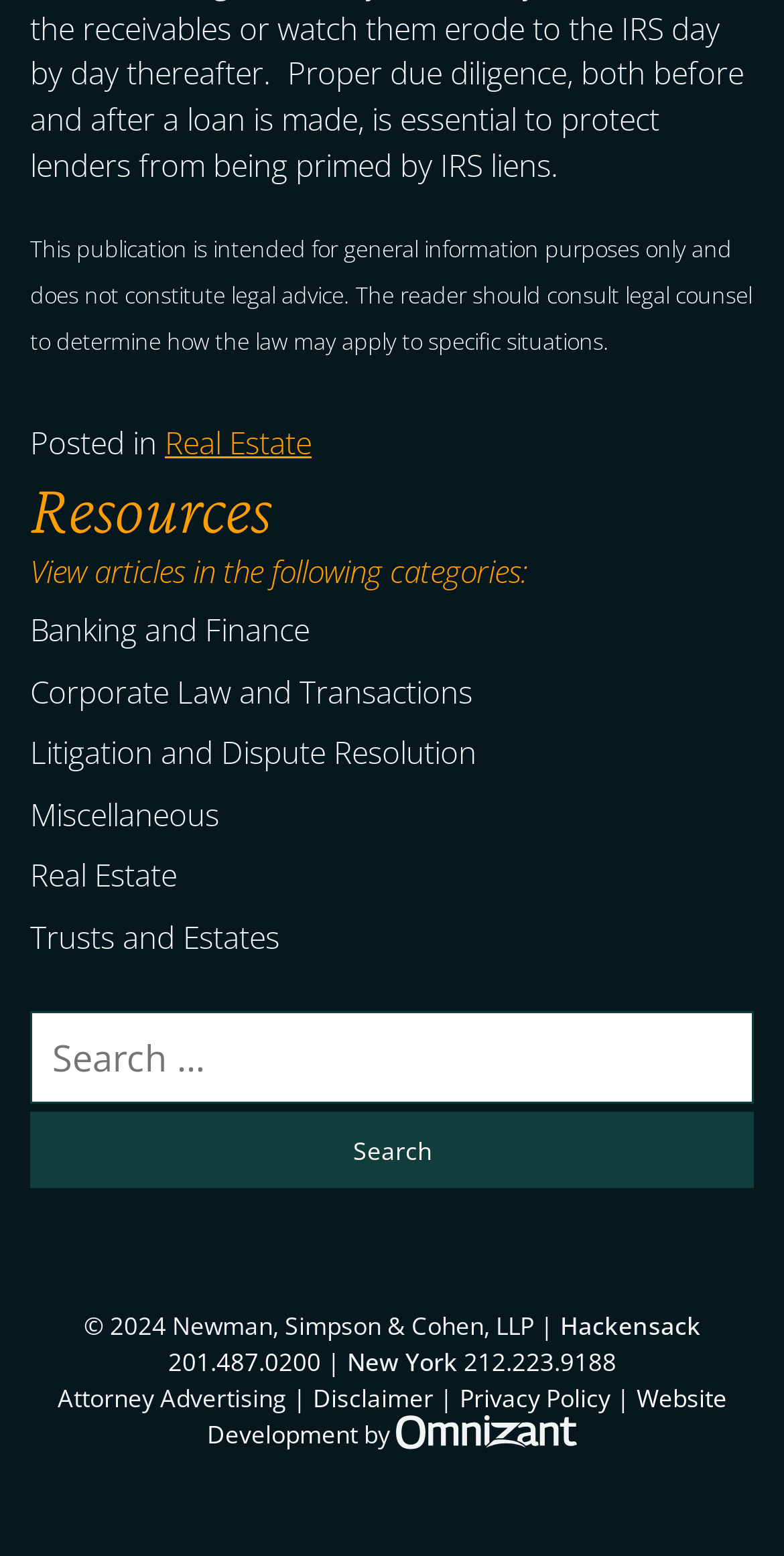Please provide the bounding box coordinates for the element that needs to be clicked to perform the instruction: "View articles in Real Estate category". The coordinates must consist of four float numbers between 0 and 1, formatted as [left, top, right, bottom].

[0.038, 0.549, 0.226, 0.575]